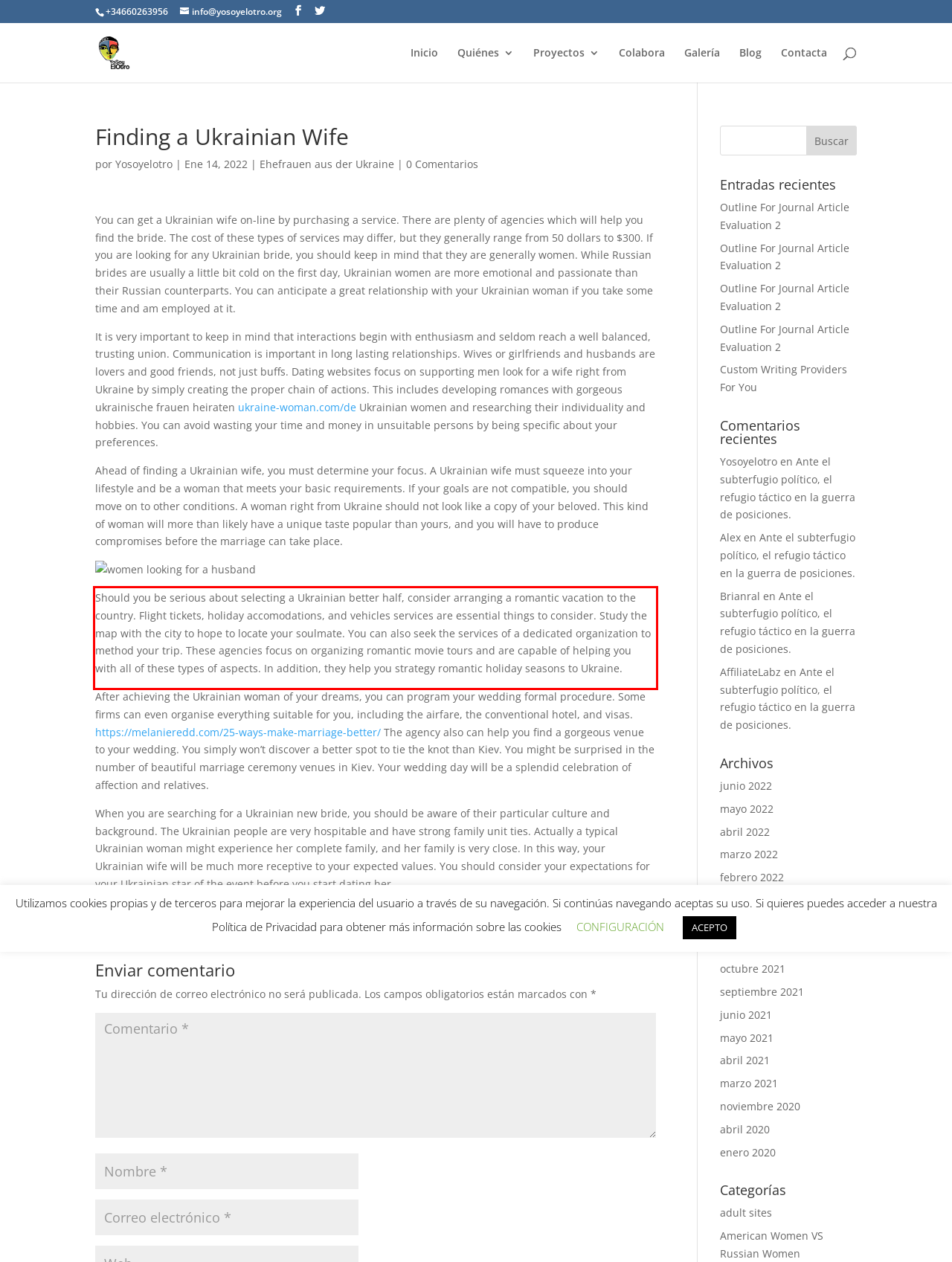You are provided with a screenshot of a webpage that includes a red bounding box. Extract and generate the text content found within the red bounding box.

Should you be serious about selecting a Ukrainian better half, consider arranging a romantic vacation to the country. Flight tickets, holiday accomodations, and vehicles services are essential things to consider. Study the map with the city to hope to locate your soulmate. You can also seek the services of a dedicated organization to method your trip. These agencies focus on organizing romantic movie tours and are capable of helping you with all of these types of aspects. In addition, they help you strategy romantic holiday seasons to Ukraine.